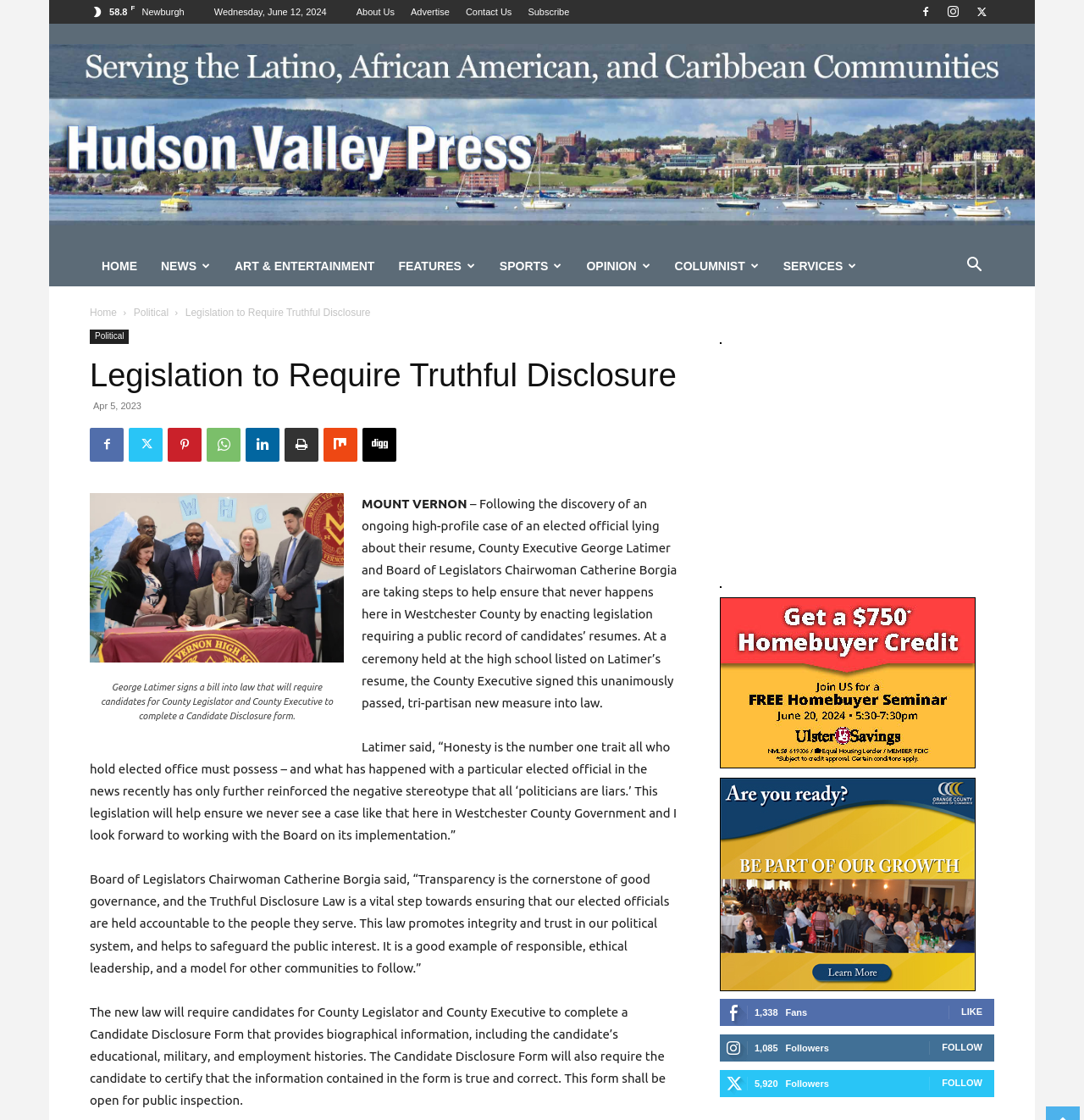Please specify the bounding box coordinates of the clickable section necessary to execute the following command: "Search for something".

[0.88, 0.232, 0.917, 0.244]